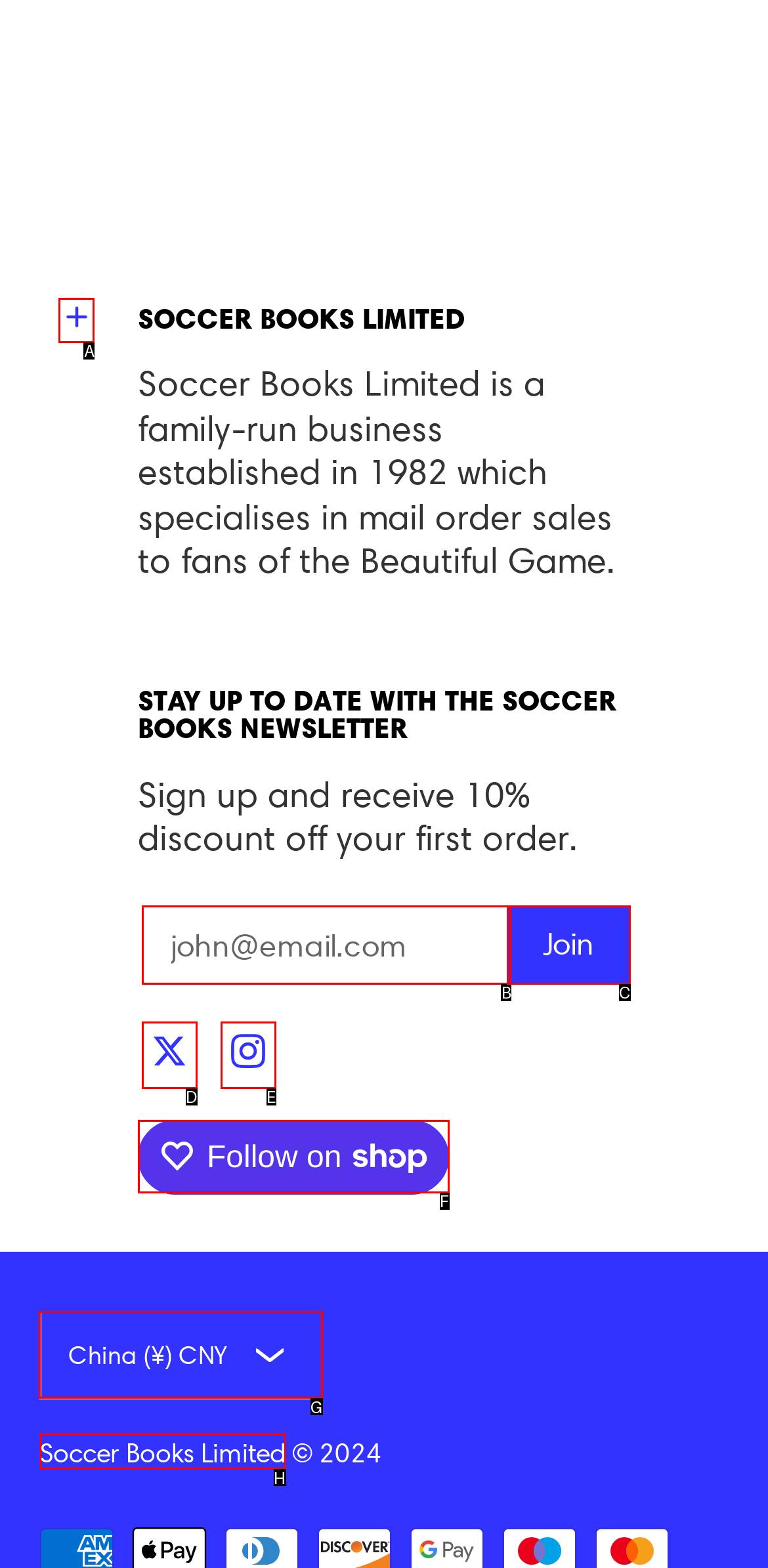Identify the correct HTML element to click to accomplish this task: Update store currency
Respond with the letter corresponding to the correct choice.

G